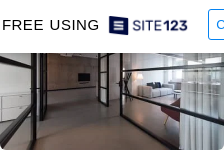What is the atmosphere of the space?
Provide a detailed and extensive answer to the question.

The caption describes the space as having an 'airy atmosphere', which is achieved through the use of glass partitions and an emphasis on openness and light.